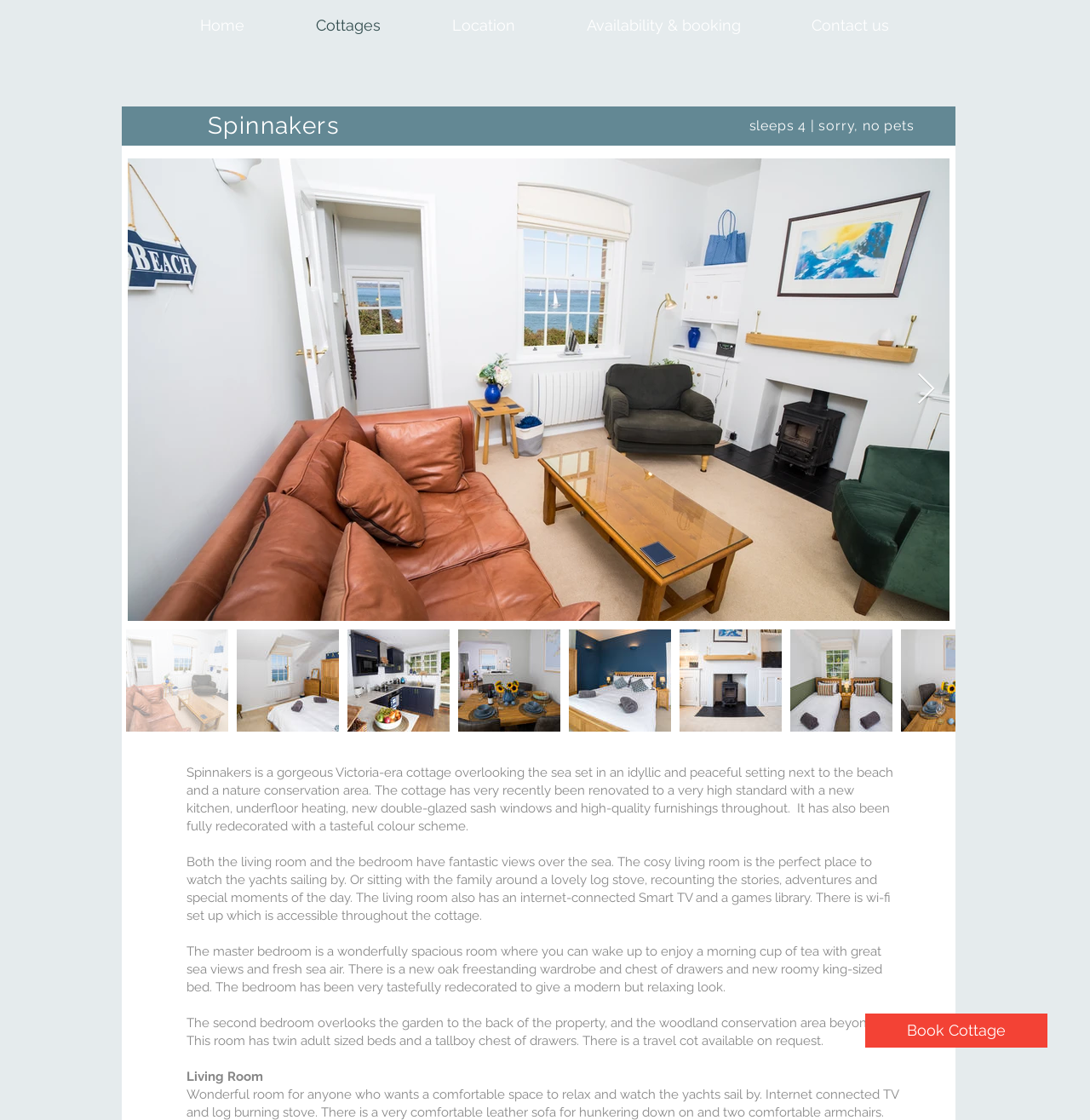Identify the bounding box of the UI element described as follows: "Availability & booking". Provide the coordinates as four float numbers in the range of 0 to 1 [left, top, right, bottom].

[0.505, 0.0, 0.712, 0.046]